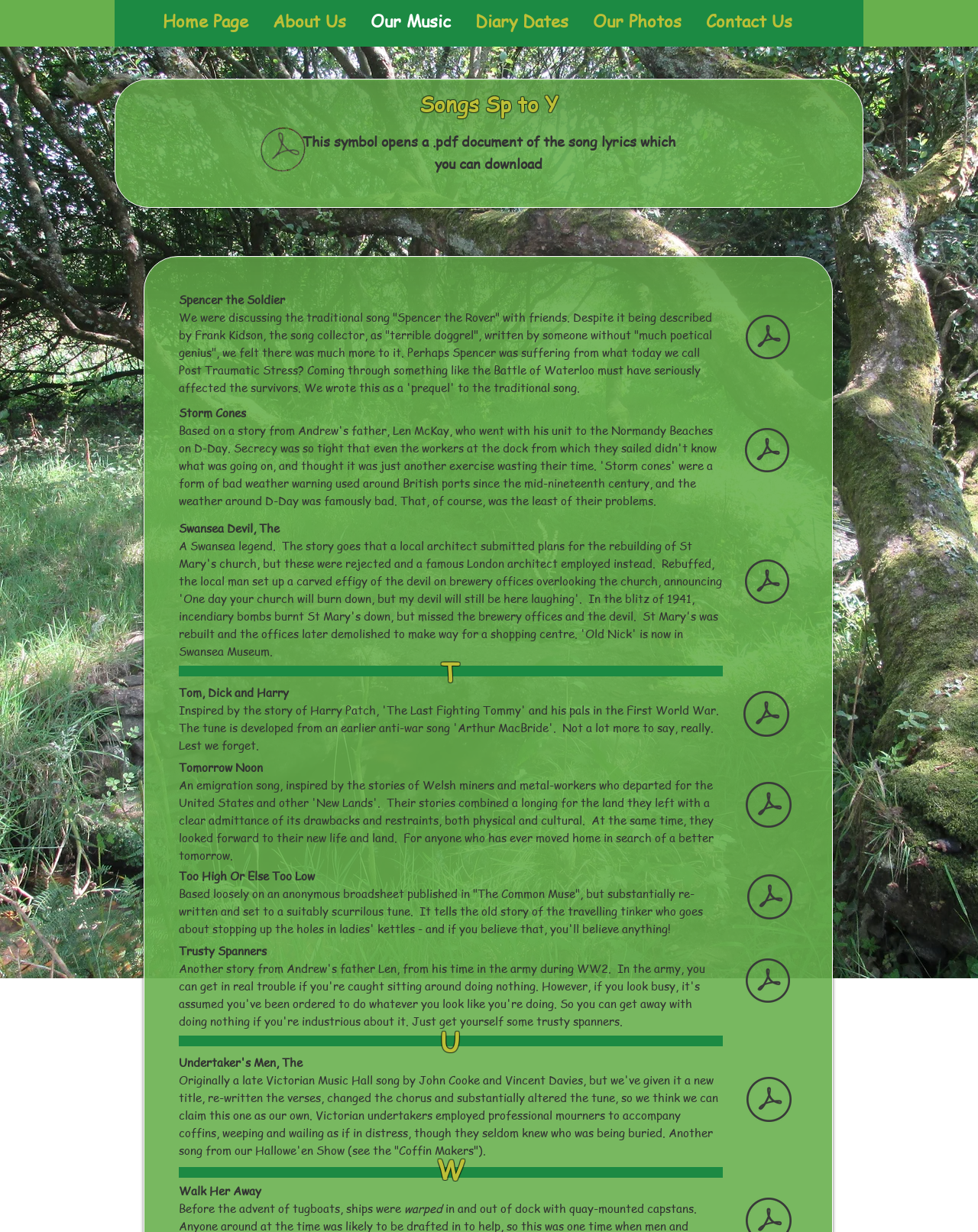Answer this question in one word or a short phrase: What is the purpose of the links on this webpage?

Download song lyrics